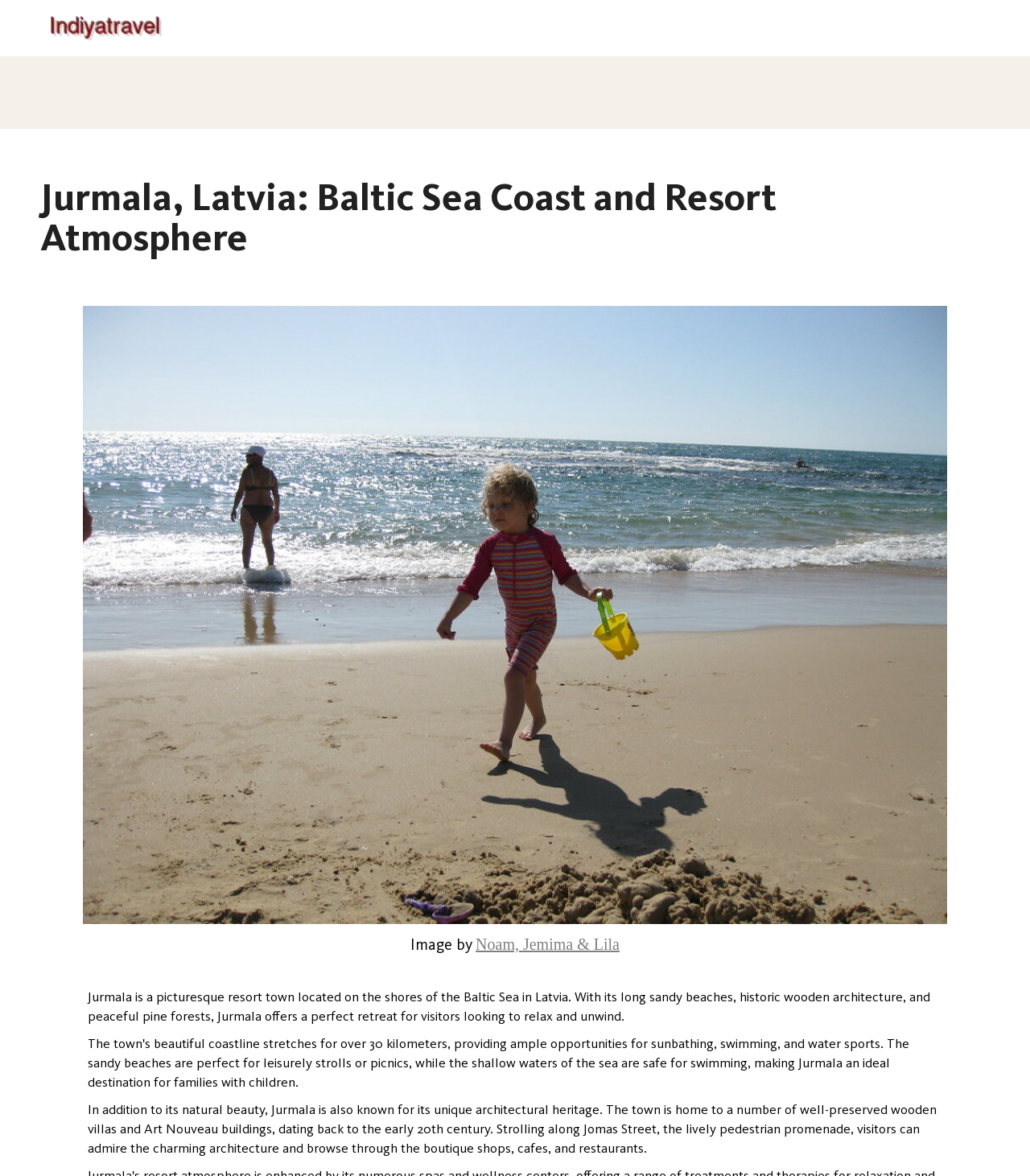Bounding box coordinates are specified in the format (top-left x, top-left y, bottom-right x, bottom-right y). All values are floating point numbers bounded between 0 and 1. Please provide the bounding box coordinate of the region this sentence describes: Noam, Jemima & Lila

[0.462, 0.794, 0.602, 0.812]